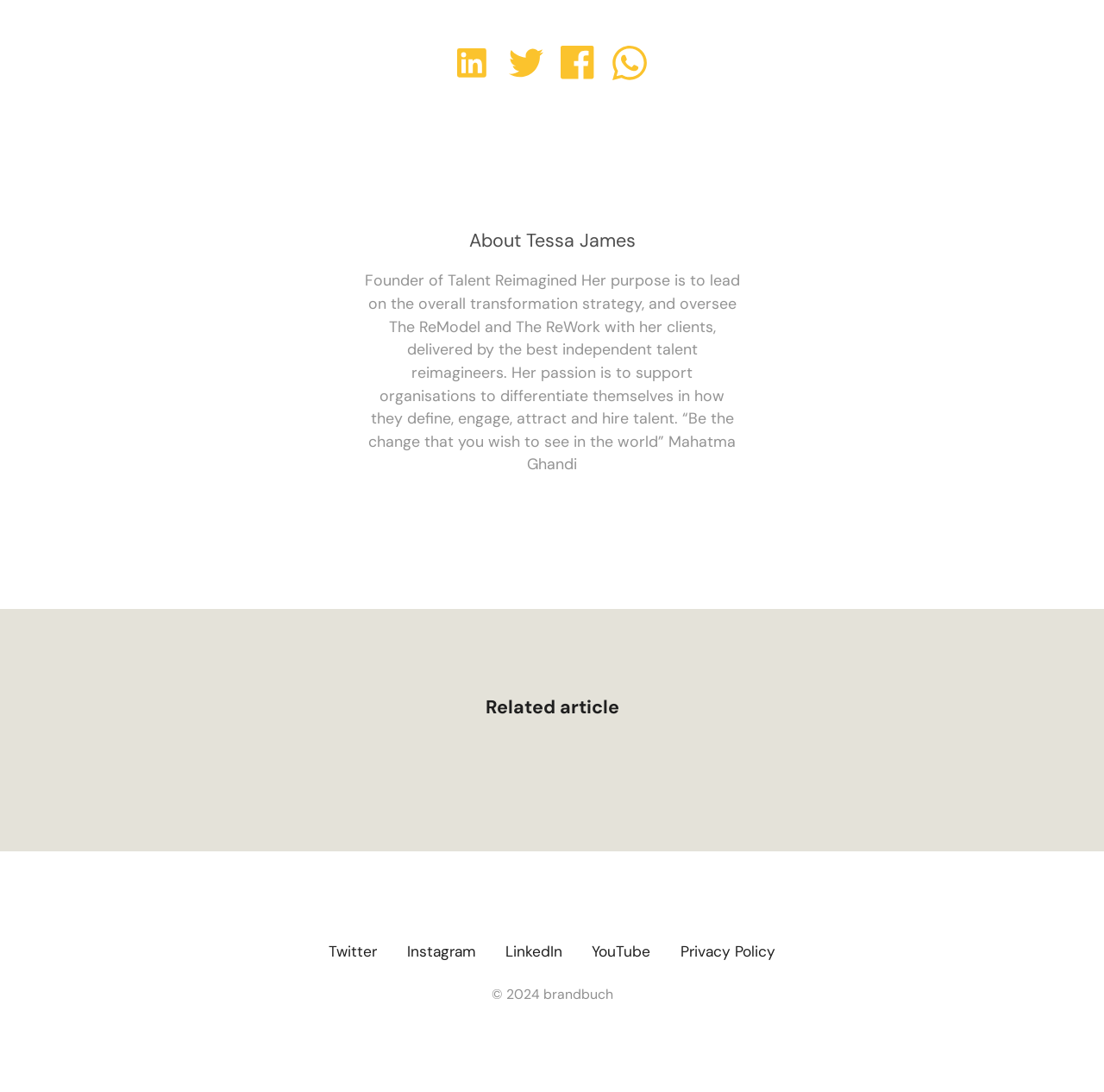Please determine the bounding box coordinates for the element that should be clicked to follow these instructions: "Read about Tessa James".

[0.425, 0.209, 0.575, 0.231]